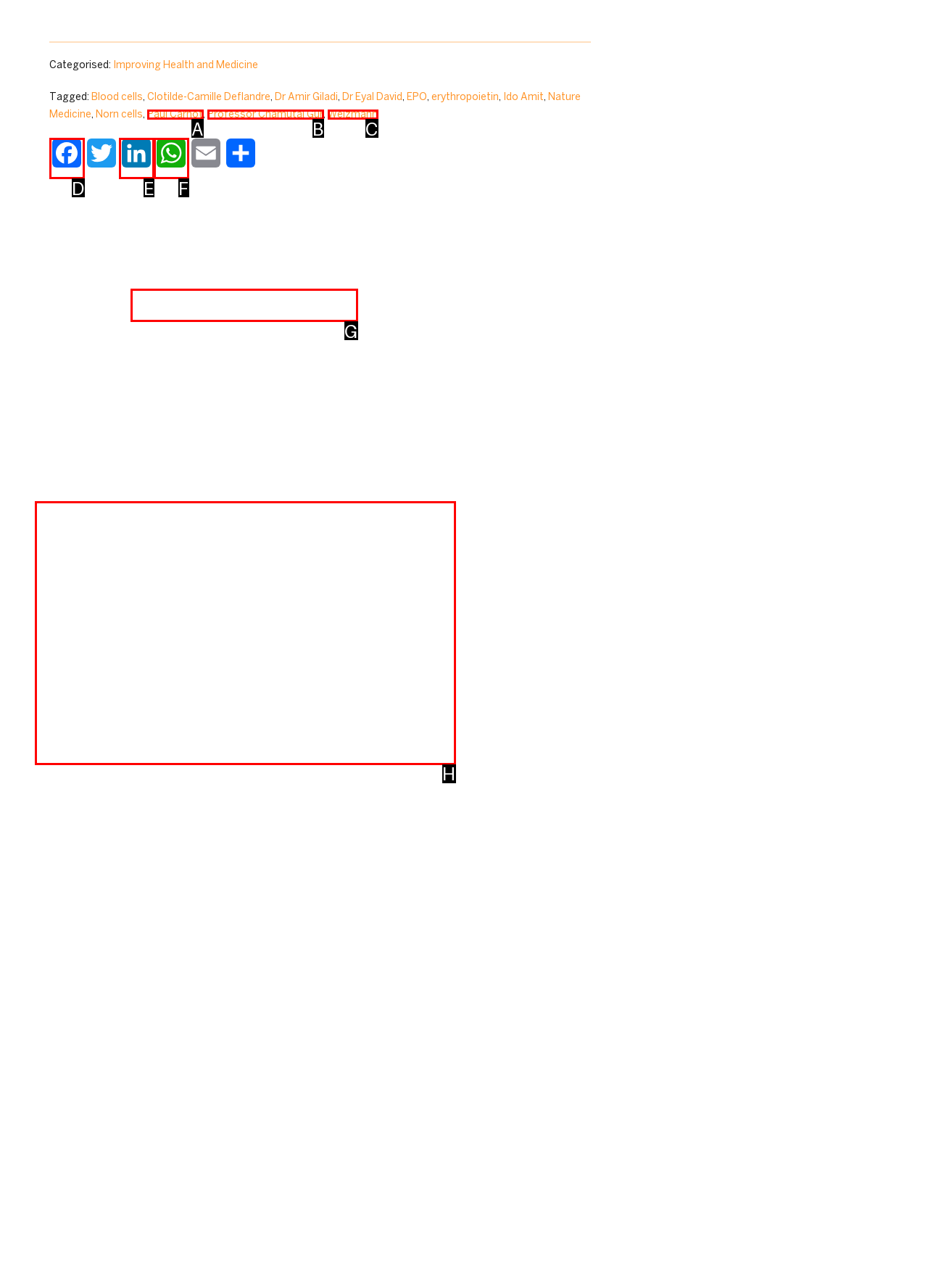Find the HTML element that suits the description: parent_node: June 10, 2024
Indicate your answer with the letter of the matching option from the choices provided.

H